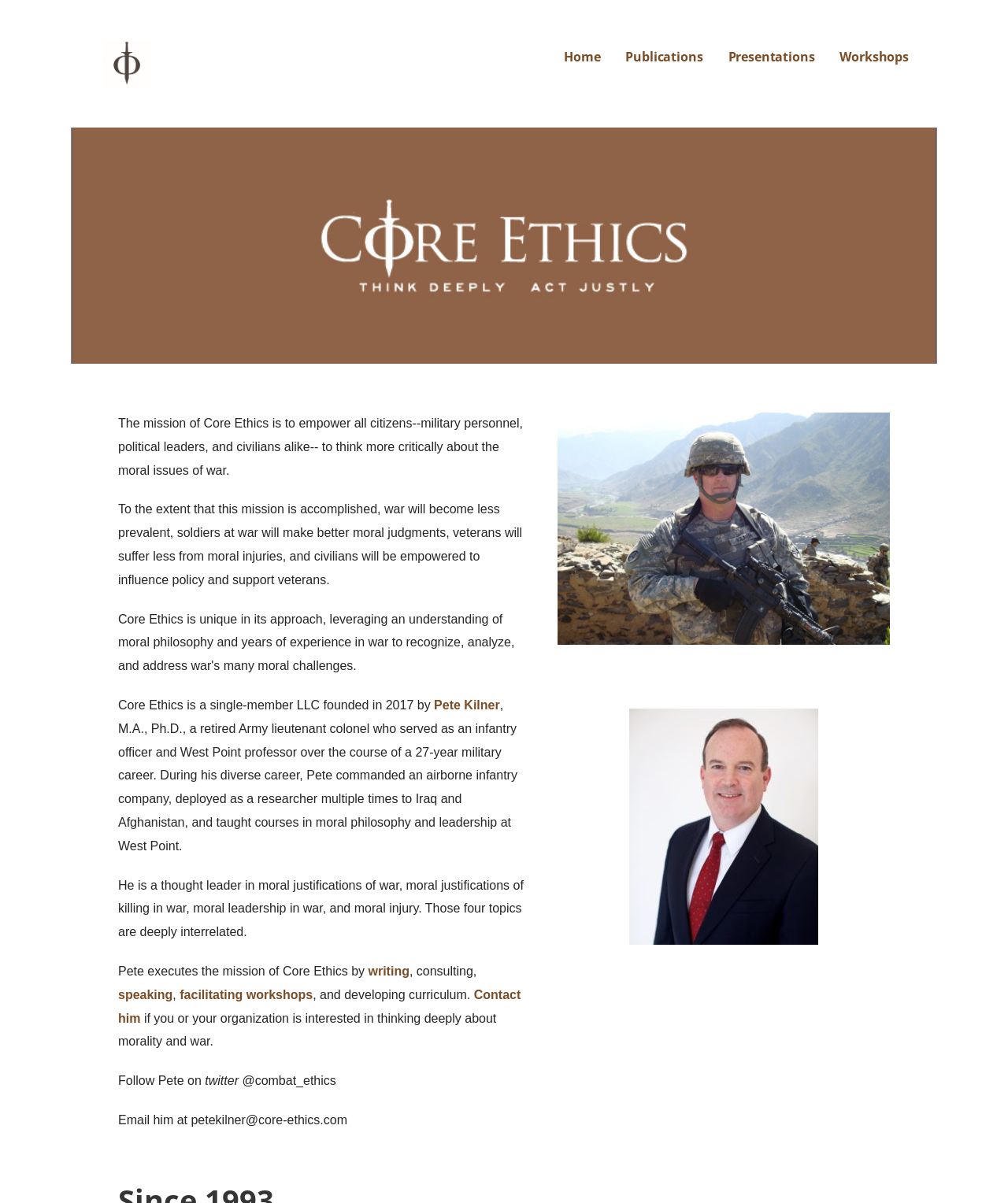Highlight the bounding box coordinates of the region I should click on to meet the following instruction: "Click on the 'DSC01053' image".

[0.553, 0.343, 0.883, 0.536]